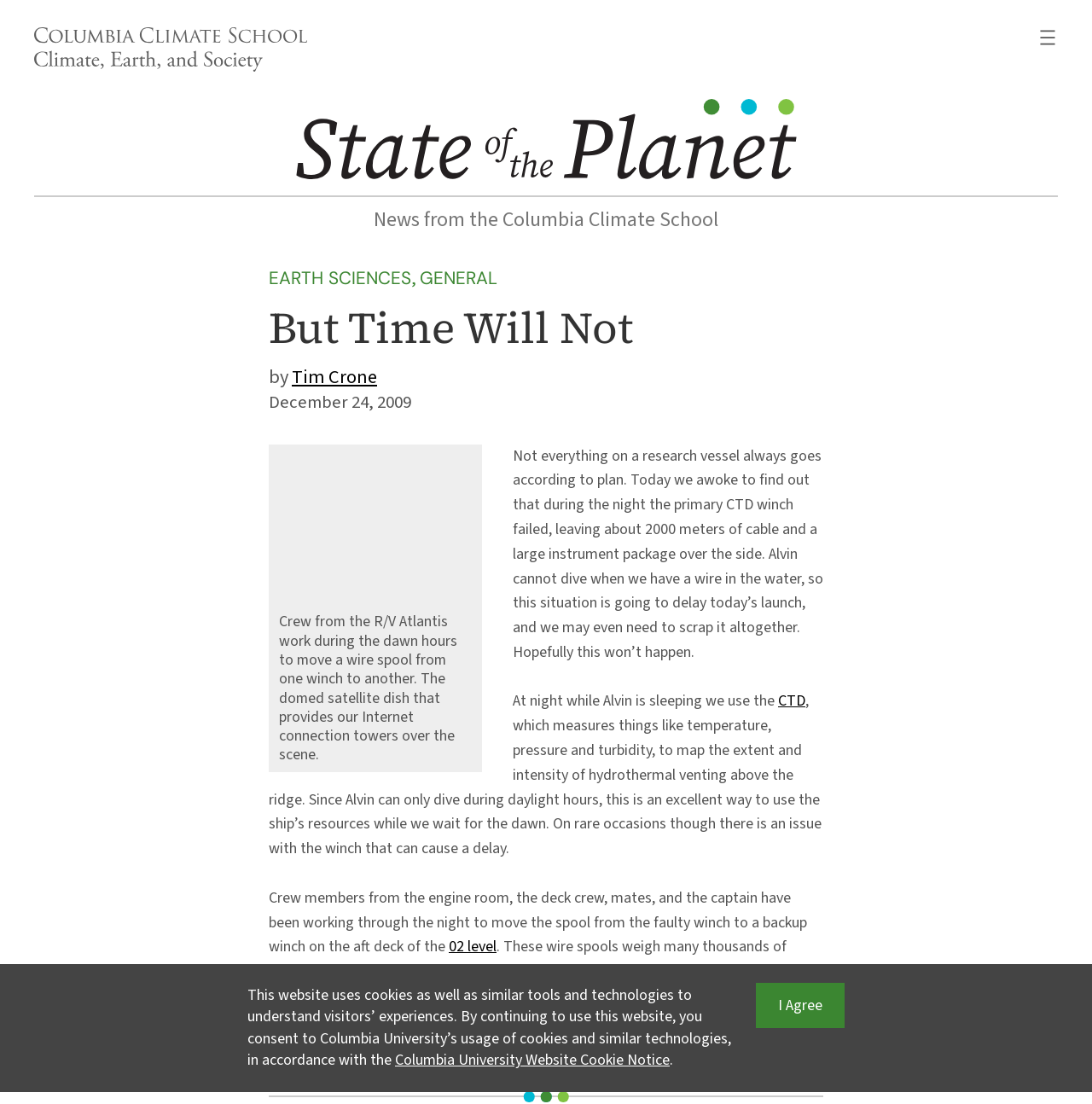Use the details in the image to answer the question thoroughly: 
Where is the backup winch located?

I found the answer by reading the text 'Crew members from the engine room, the deck crew, mates, and the captain have been working through the night to move the spool from the faulty winch to a backup winch on the aft deck of the ship.' which indicates that the backup winch is located on the aft deck of the ship.